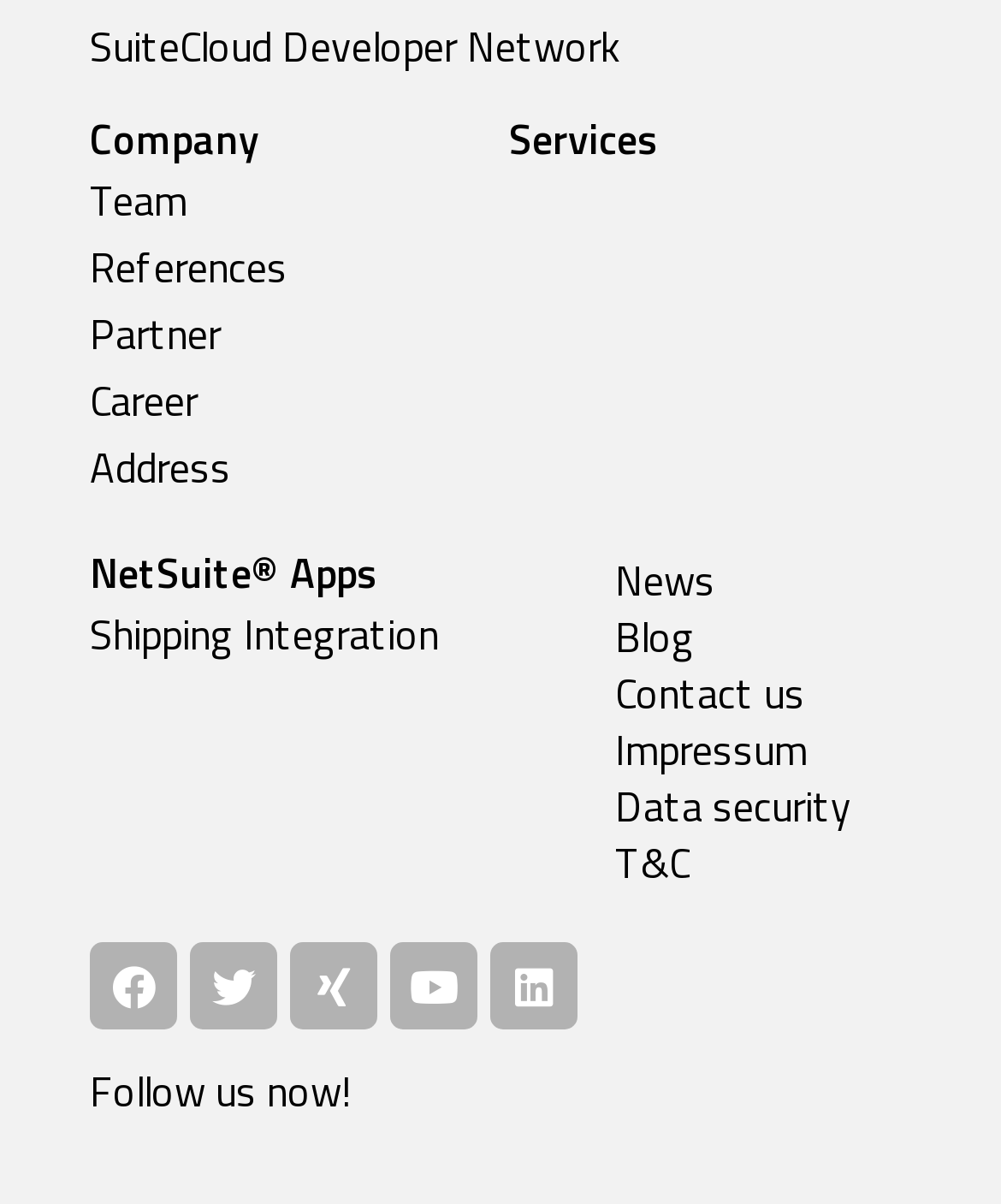Please identify the bounding box coordinates of the clickable element to fulfill the following instruction: "Share on Facebook". The coordinates should be four float numbers between 0 and 1, i.e., [left, top, right, bottom].

None